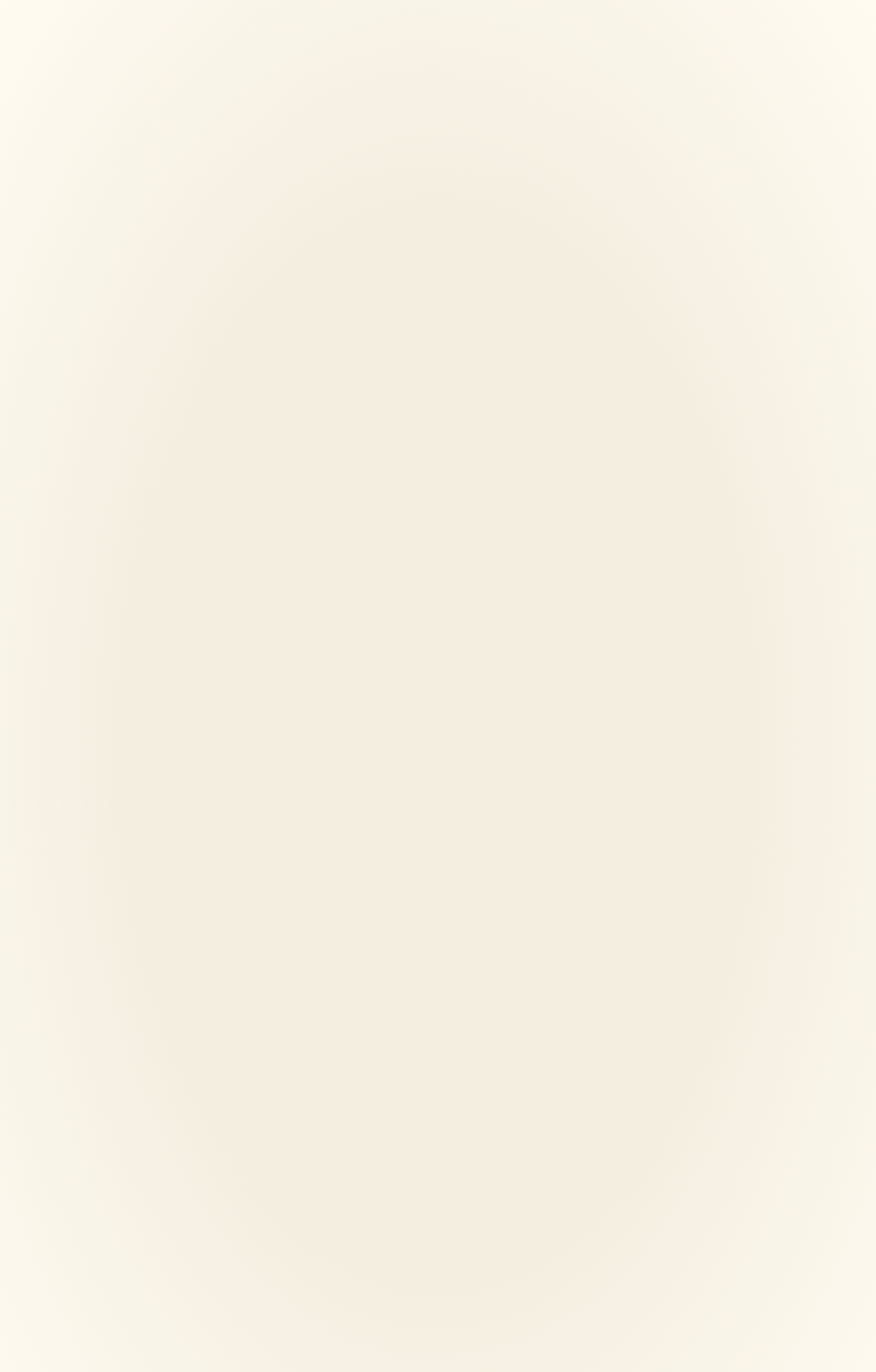Can you give a detailed response to the following question using the information from the image? How can one become a member of the library?

The webpage provides a link to 'Get your library card!' which suggests that this is the process to become a member of the library, allowing users to access various library services and resources.